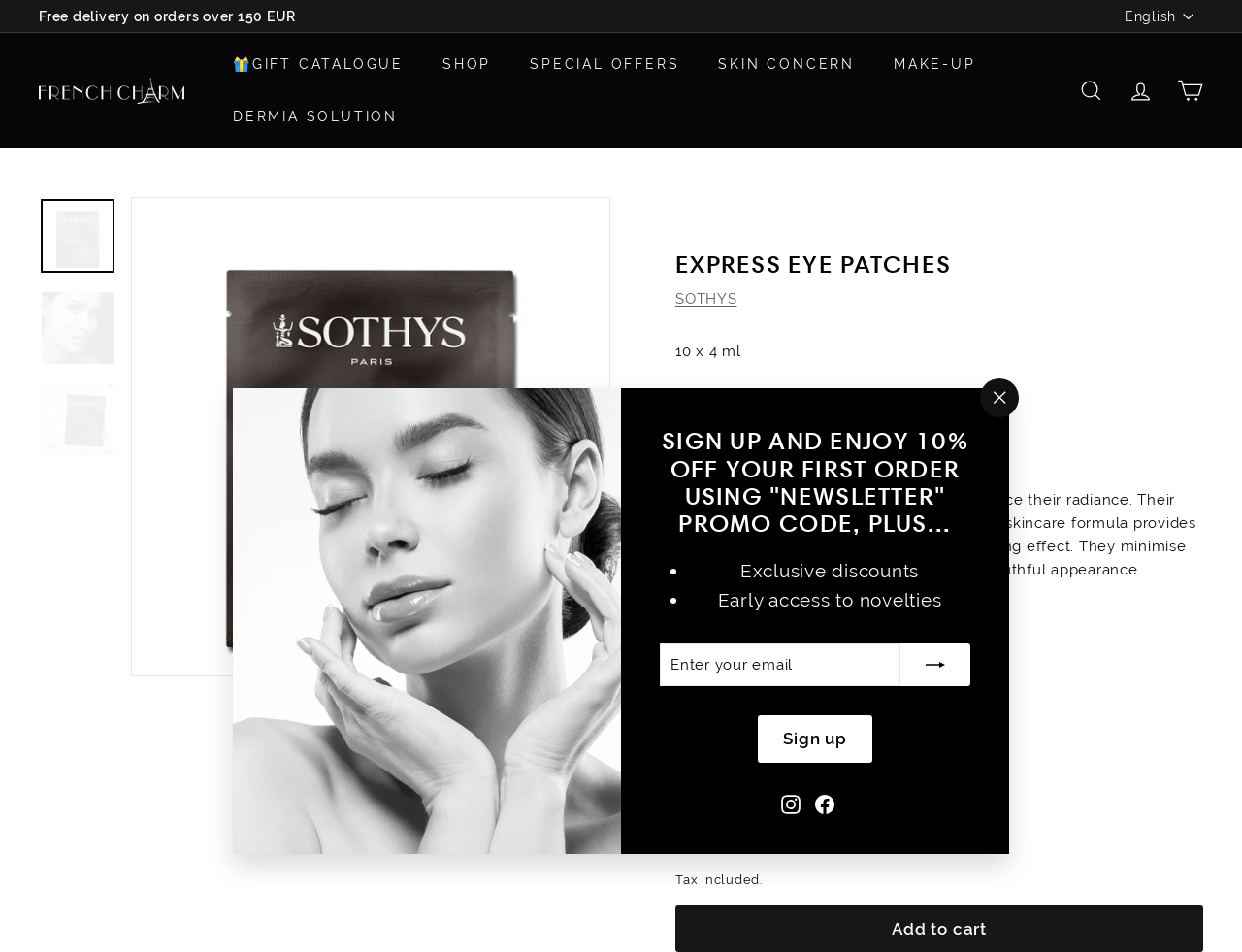Locate the bounding box coordinates of the element that needs to be clicked to carry out the instruction: "View the cart". The coordinates should be given as four float numbers ranging from 0 to 1, i.e., [left, top, right, bottom].

[0.938, 0.065, 0.978, 0.125]